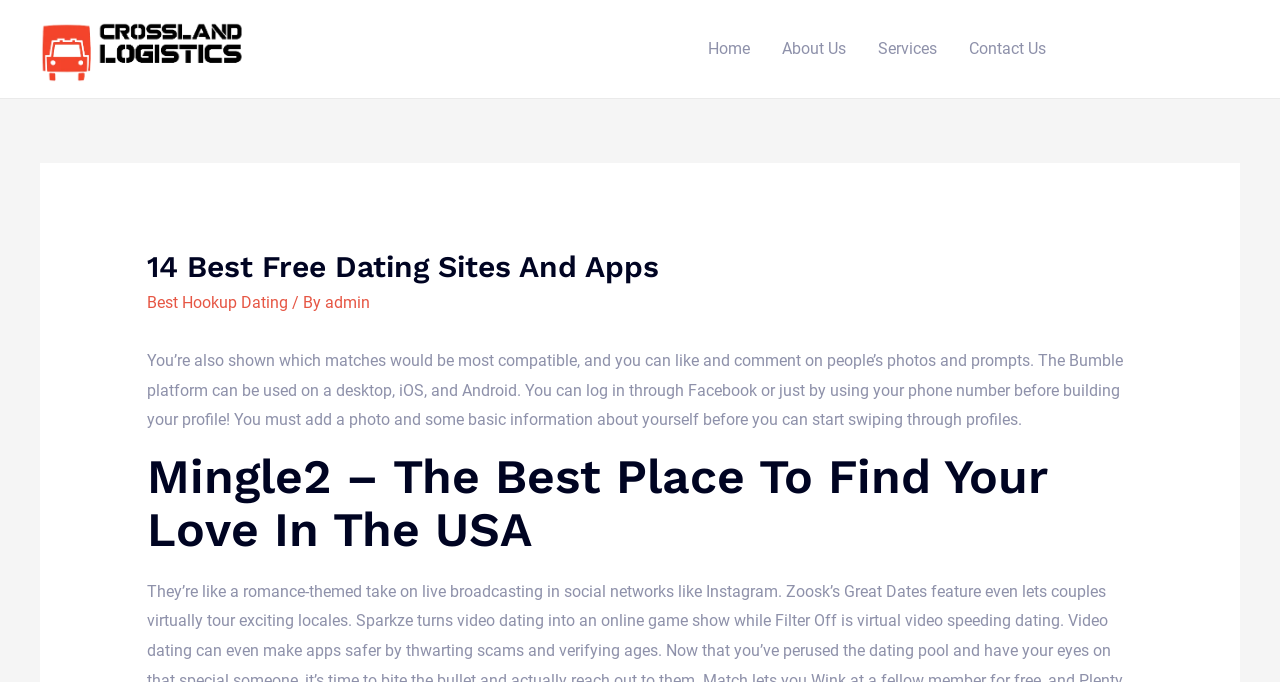Find the bounding box coordinates of the element's region that should be clicked in order to follow the given instruction: "Read more about Best Hookup Dating". The coordinates should consist of four float numbers between 0 and 1, i.e., [left, top, right, bottom].

[0.115, 0.429, 0.225, 0.457]